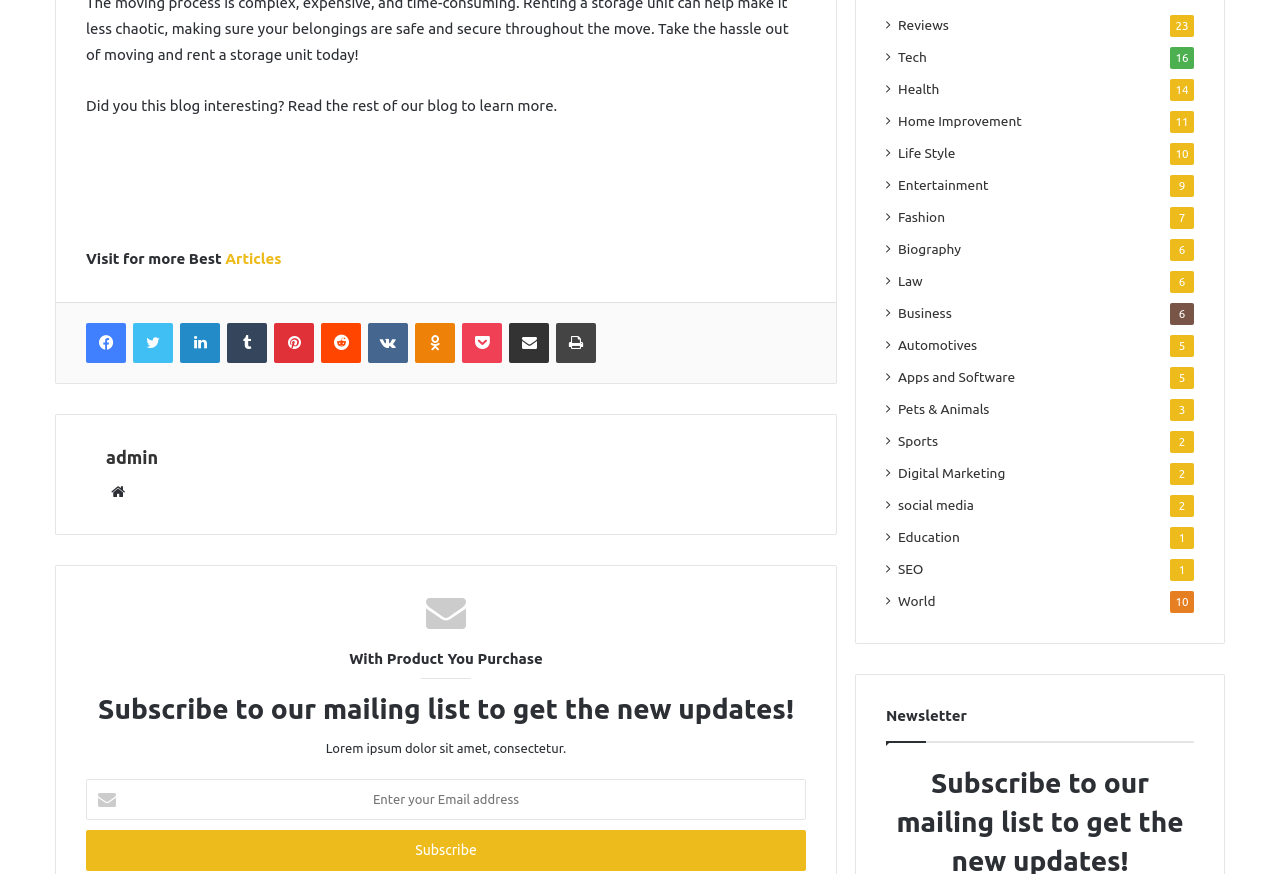Locate the UI element described by Digital Marketing and provide its bounding box coordinates. Use the format (top-left x, top-left y, bottom-right x, bottom-right y) with all values as floating point numbers between 0 and 1.

[0.702, 0.529, 0.785, 0.553]